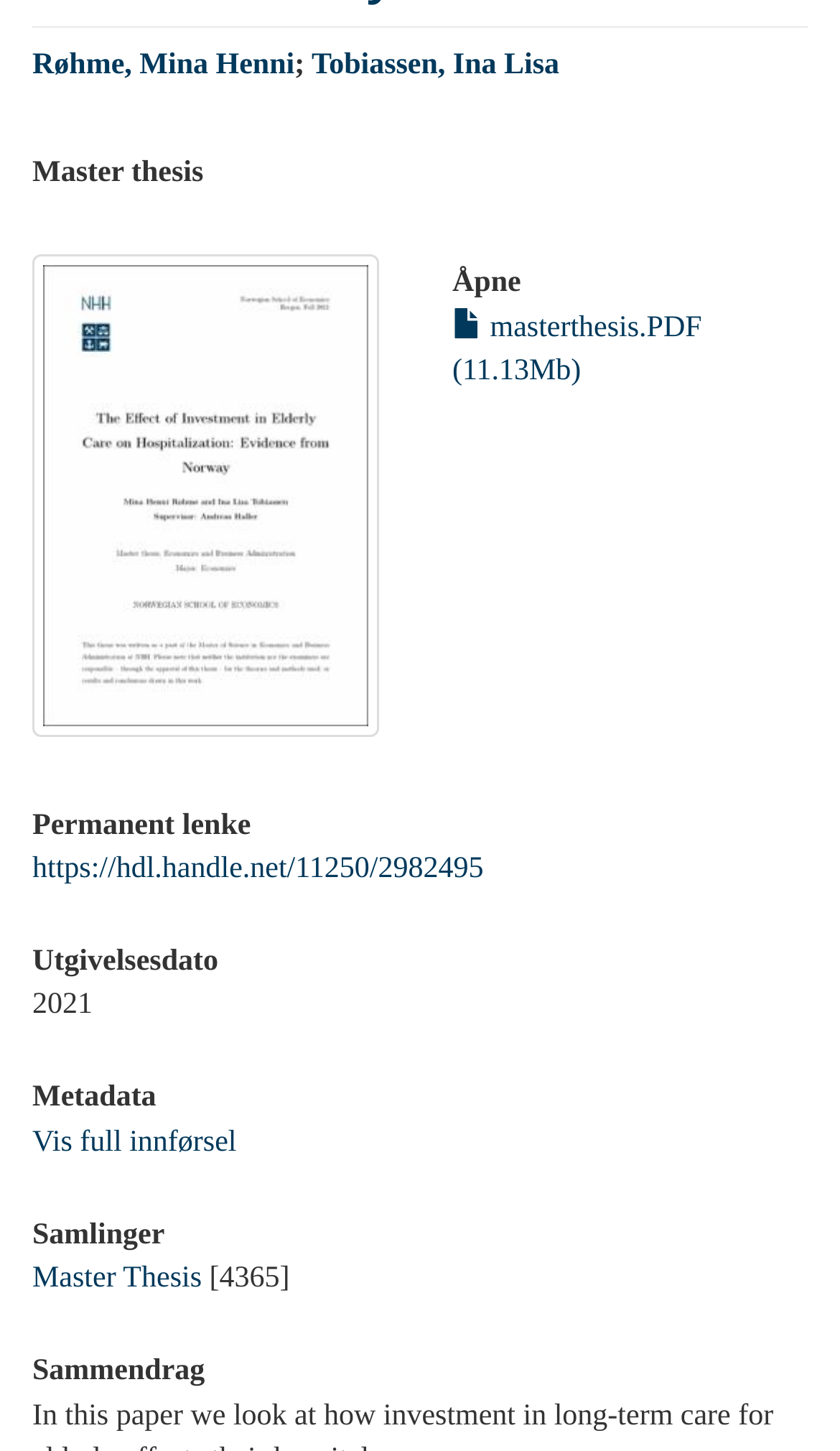Using the provided element description: "title="Visit us on LinkedIn"", identify the bounding box coordinates. The coordinates should be four floats between 0 and 1 in the order [left, top, right, bottom].

None